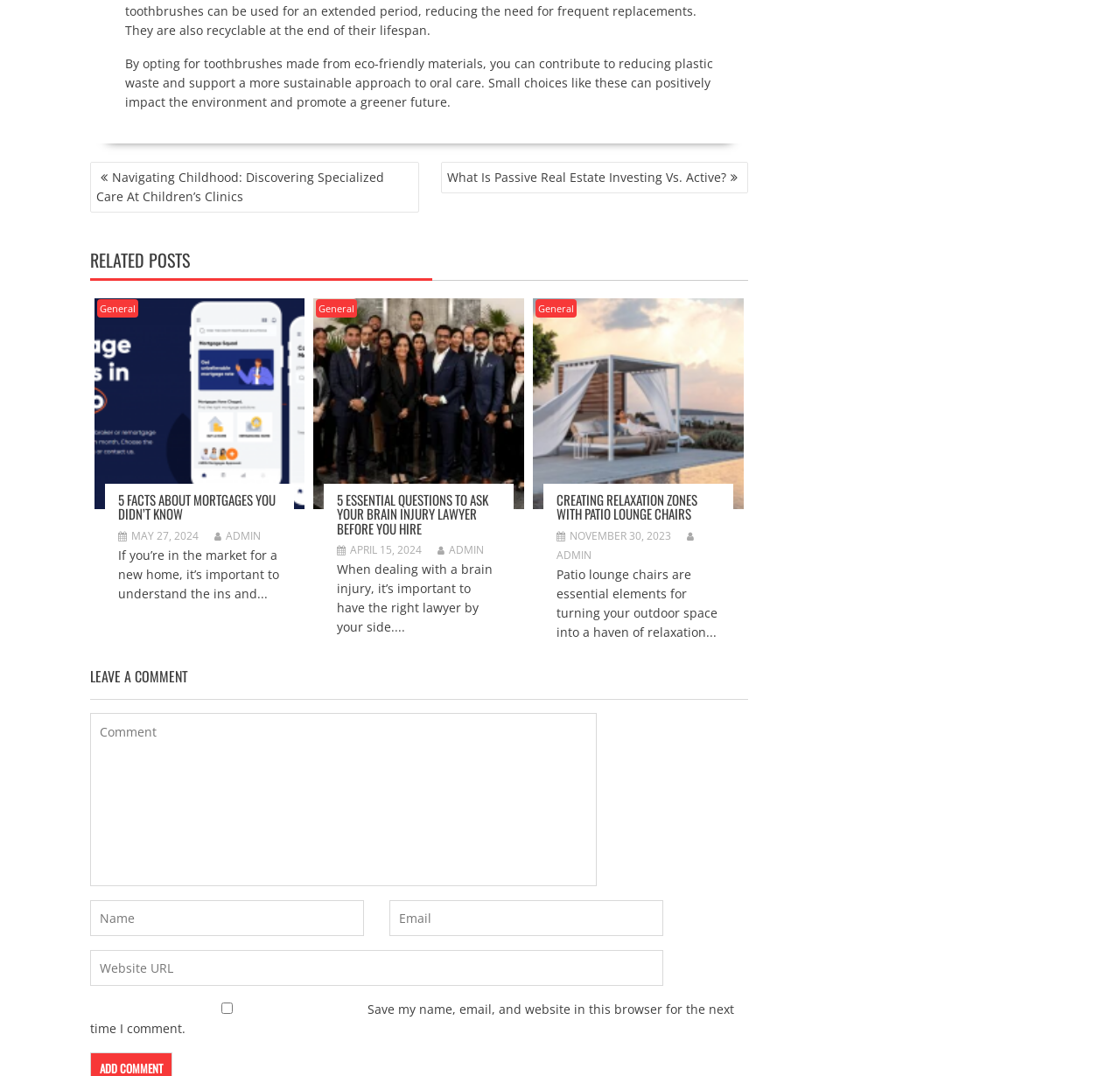Determine the bounding box of the UI component based on this description: "General". The bounding box coordinates should be four float values between 0 and 1, i.e., [left, top, right, bottom].

[0.282, 0.278, 0.319, 0.295]